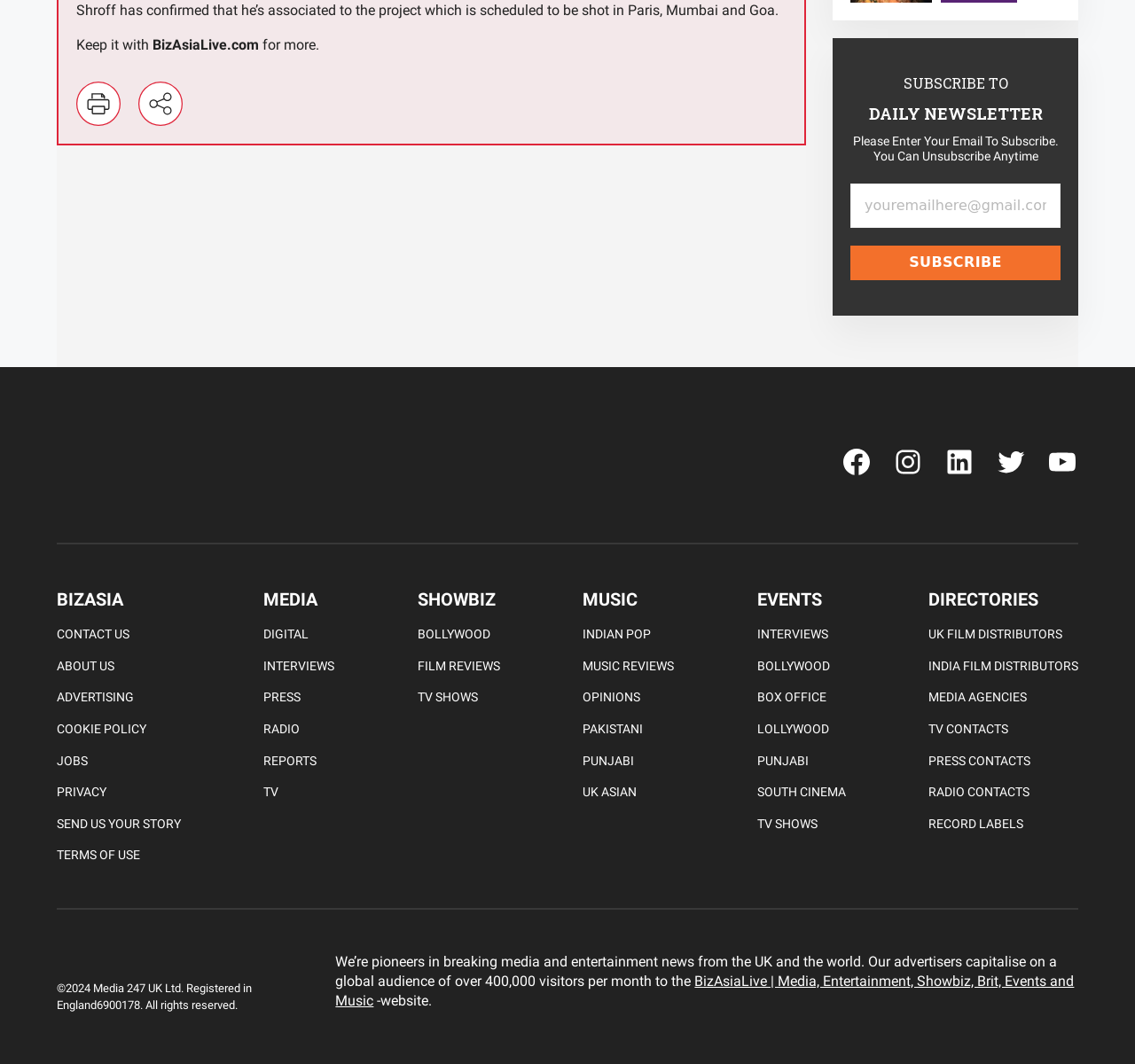Locate the bounding box coordinates of the element you need to click to accomplish the task described by this instruction: "Contact us".

[0.05, 0.588, 0.159, 0.605]